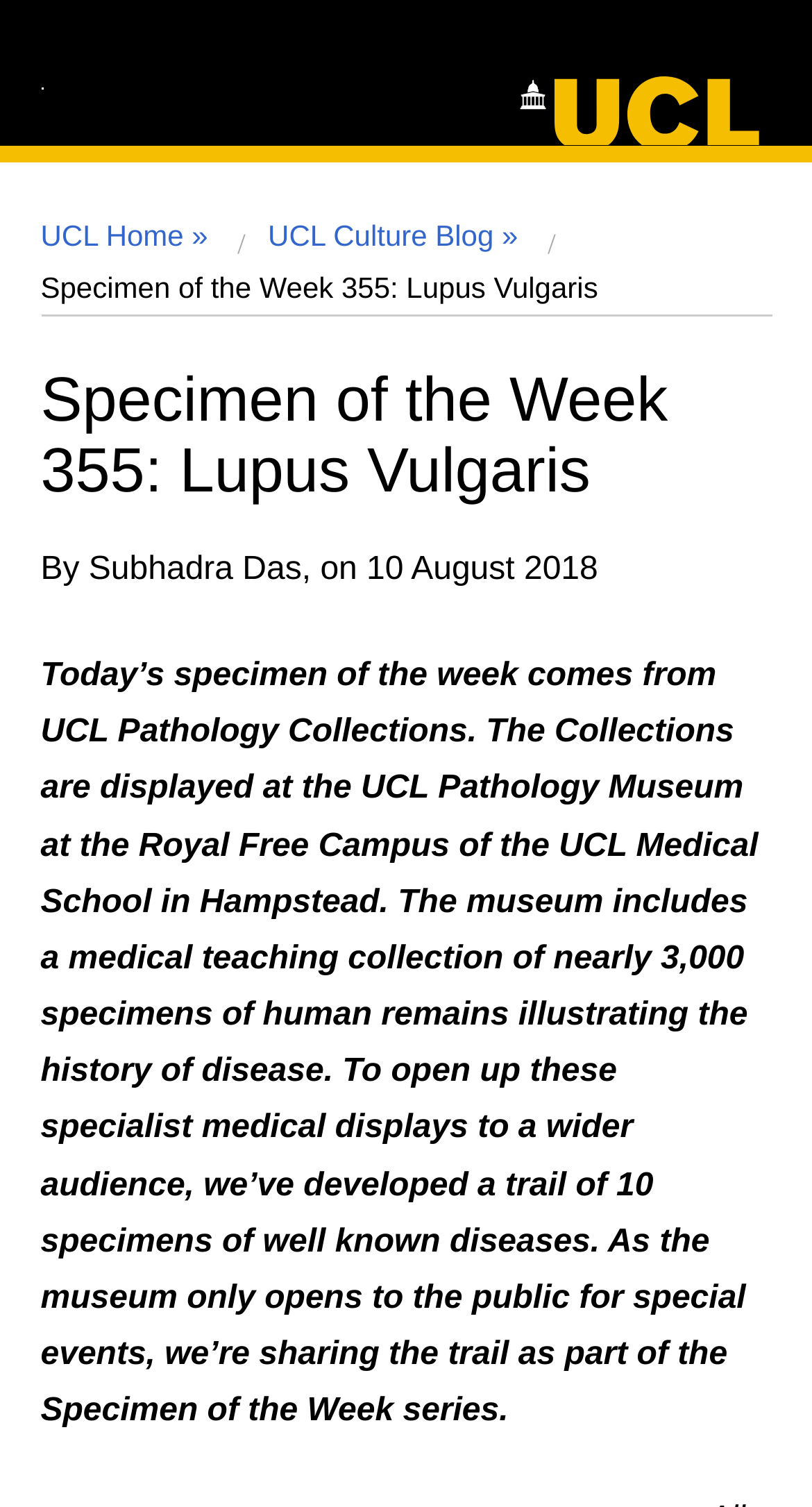Provide an in-depth caption for the elements present on the webpage.

The webpage is the UCL Homepage, specifically featuring the UCL Culture Blog. At the top left corner, there is a "Menu" link accompanied by a small "Menu" icon. To the right of the "Menu" link, there is a "UCL Home" link, followed by a "UCL Culture Blog" link. 

Below these links, the title "Specimen of the Week 355: Lupus Vulgaris" is prominently displayed, with a smaller subtitle "By Subhadra Das, on 10 August 2018" underneath. 

The main content of the page is a paragraph of text that describes the UCL Pathology Collections and the UCL Pathology Museum, including its location and a brief overview of its medical teaching collection. The text also explains that the museum is not open to the public regularly, but a trail of 10 specimens of well-known diseases is being shared as part of the Specimen of the Week series.